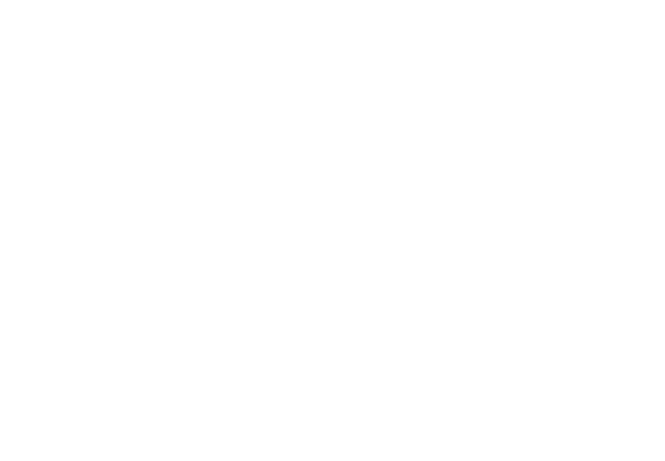Please answer the following question using a single word or phrase: 
What is the retail price of the AUTOMOWER 450X?

$6,990.00